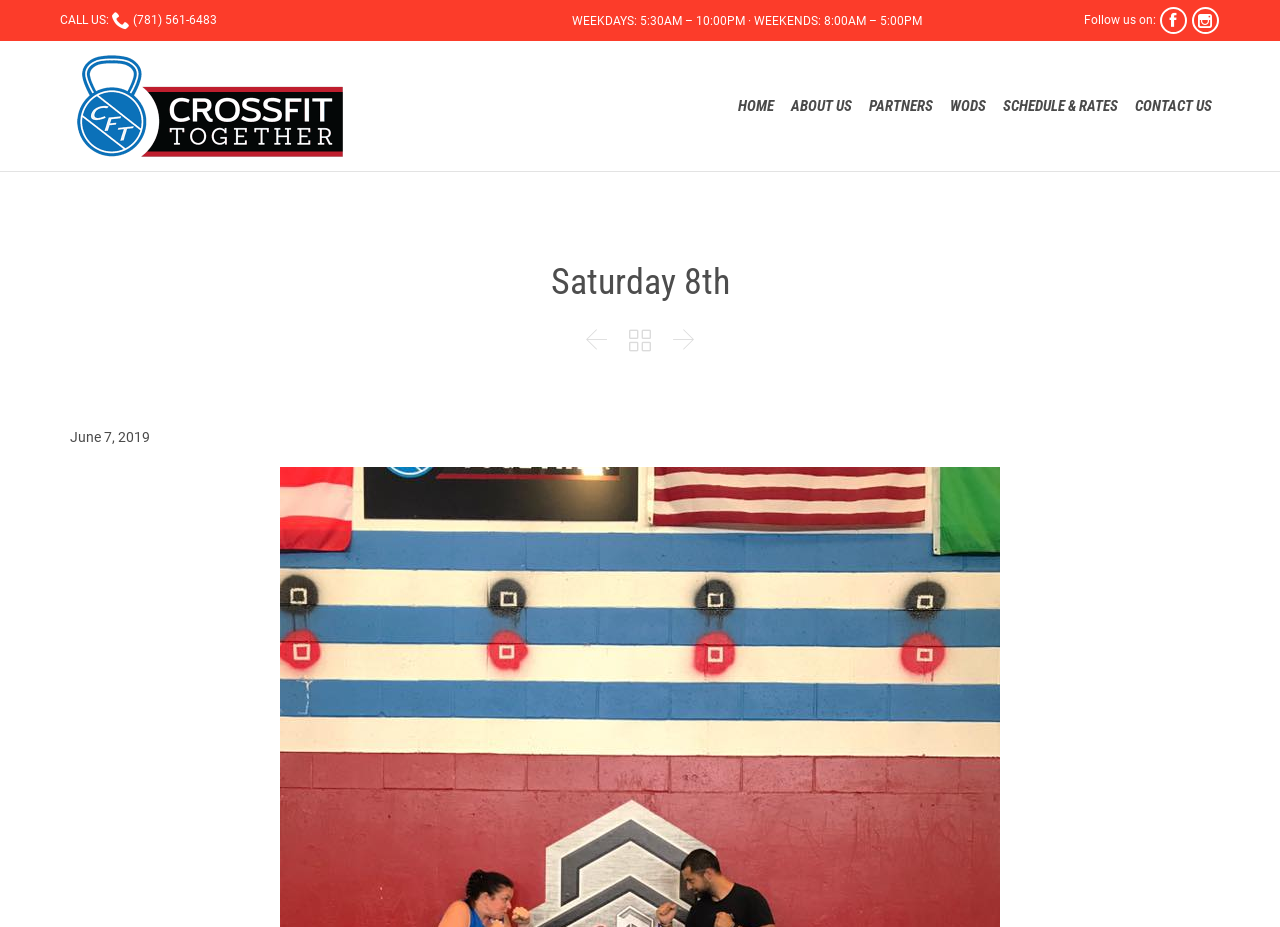Using floating point numbers between 0 and 1, provide the bounding box coordinates in the format (top-left x, top-left y, bottom-right x, bottom-right y). Locate the UI element described here: ABOUT US

[0.614, 0.101, 0.669, 0.128]